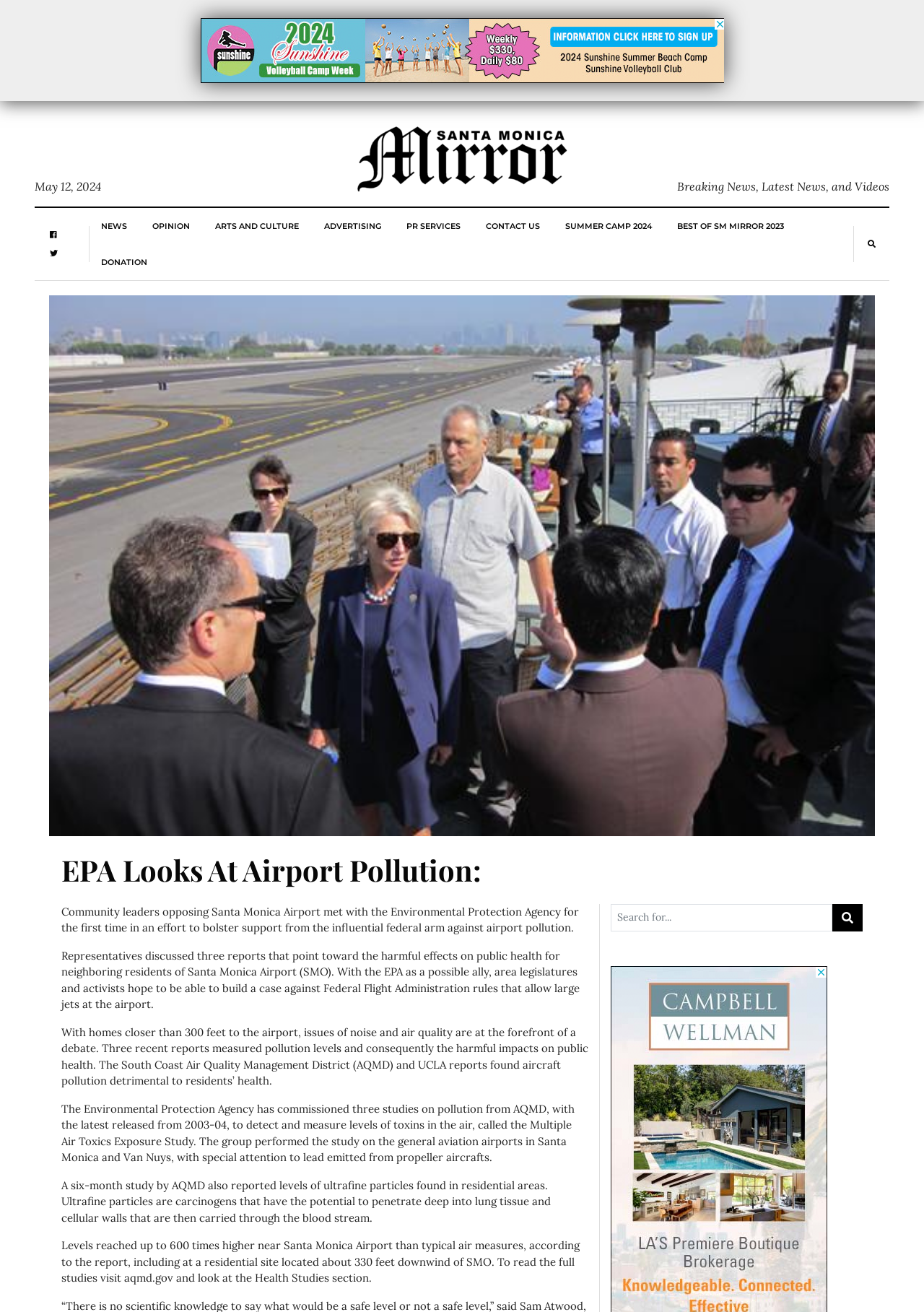Identify the bounding box for the UI element described as: "Summer Camp 2024". The coordinates should be four float numbers between 0 and 1, i.e., [left, top, right, bottom].

[0.612, 0.159, 0.706, 0.186]